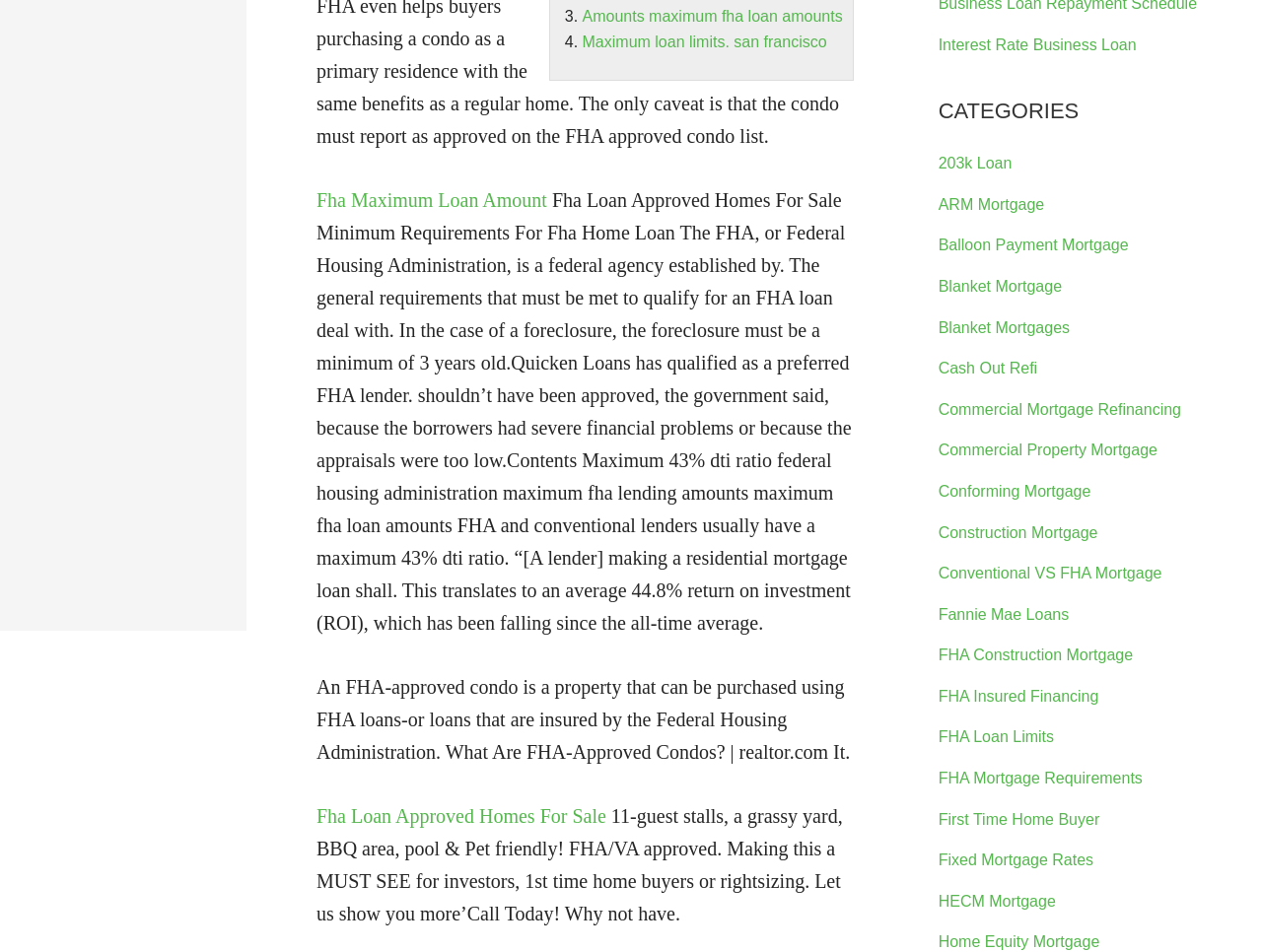Using floating point numbers between 0 and 1, provide the bounding box coordinates in the format (top-left x, top-left y, bottom-right x, bottom-right y). Locate the UI element described here: 203k Loan

[0.743, 0.163, 0.802, 0.18]